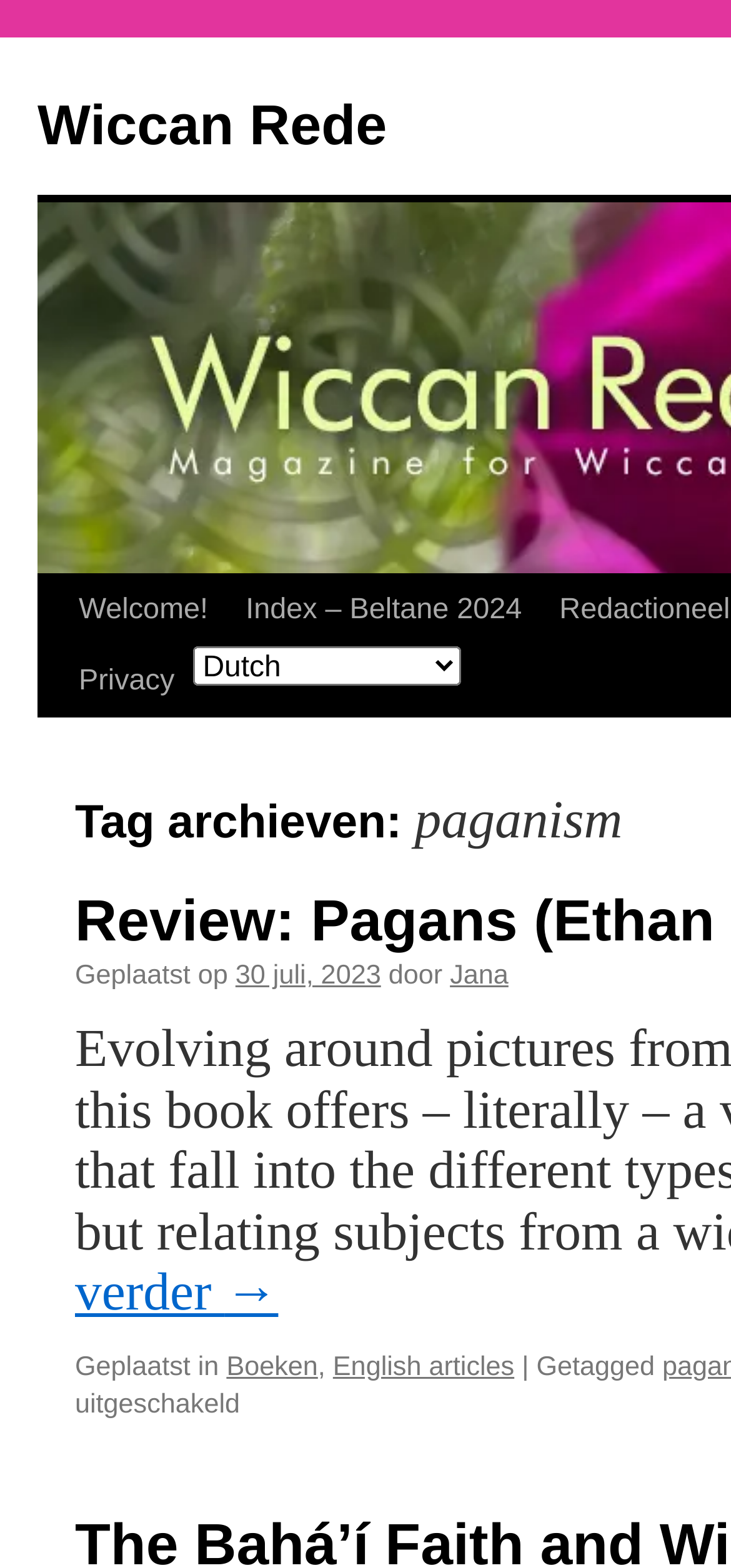Identify the title of the webpage and provide its text content.

Tag archieven: paganism